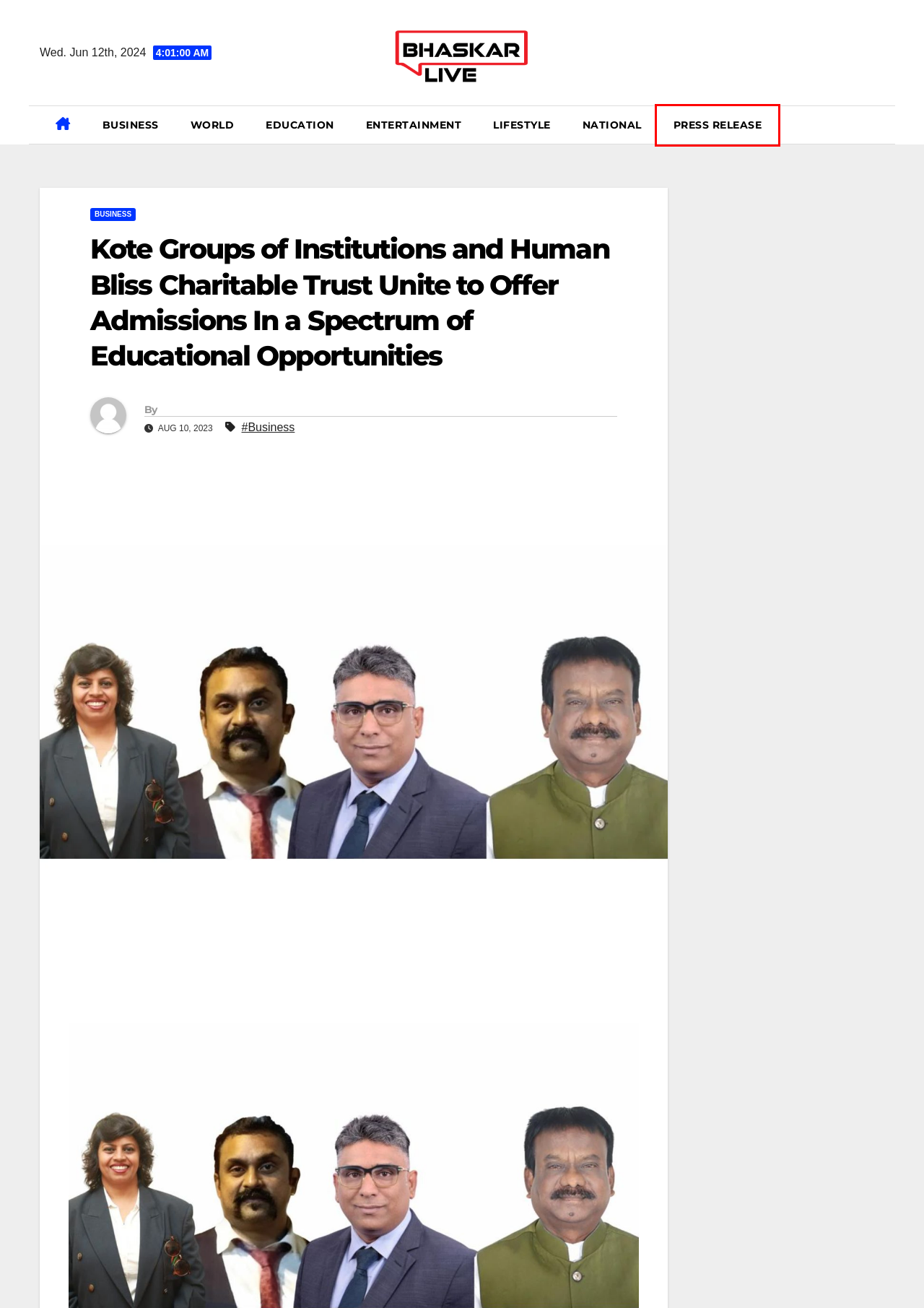You have a screenshot of a webpage with a red bounding box around an element. Select the webpage description that best matches the new webpage after clicking the element within the red bounding box. Here are the descriptions:
A. Press Release – Bhaskar Live
B. Education – Bhaskar Live
C. Business – Bhaskar Live
D. Bhaskar Live
E. National – Bhaskar Live
F. Lifestyle – Bhaskar Live
G. World – Bhaskar Live
H. Entertainment – Bhaskar Live

A